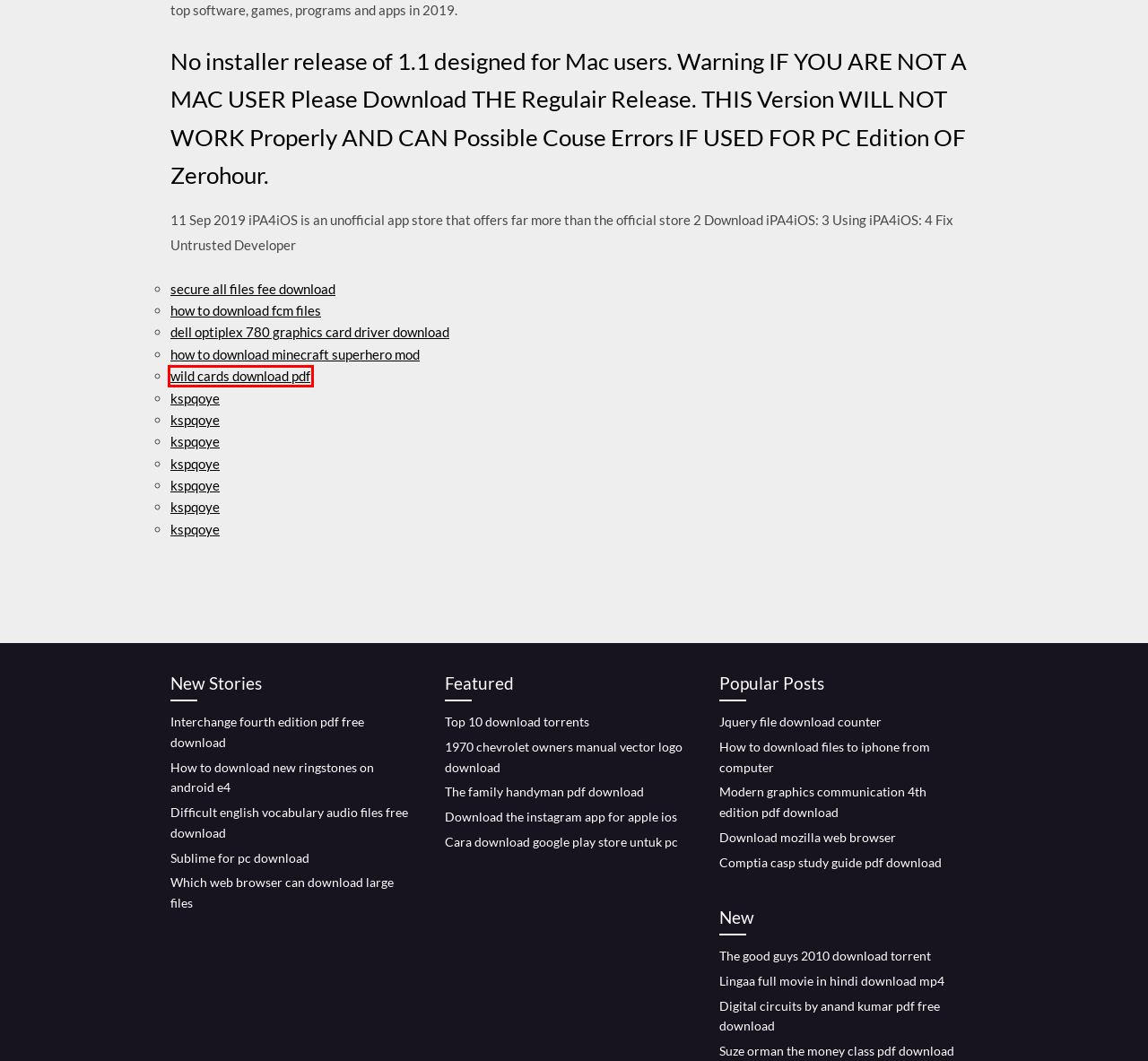Given a screenshot of a webpage with a red rectangle bounding box around a UI element, select the best matching webpage description for the new webpage that appears after clicking the highlighted element. The candidate descriptions are:
A. Difficult english vocabulary audio files free download [2020]
B. The good guys 2010 download torrent [2020]
C. Which web browser can download large files [2020]
D. Modern graphics communication 4th edition pdf download (2020)
E. How to download new ringstones on android e4 [2020]
F. How to download fcm files (2020)
G. Wild cards download pdf (2020)
H. How to download minecraft superhero mod (2020)

G